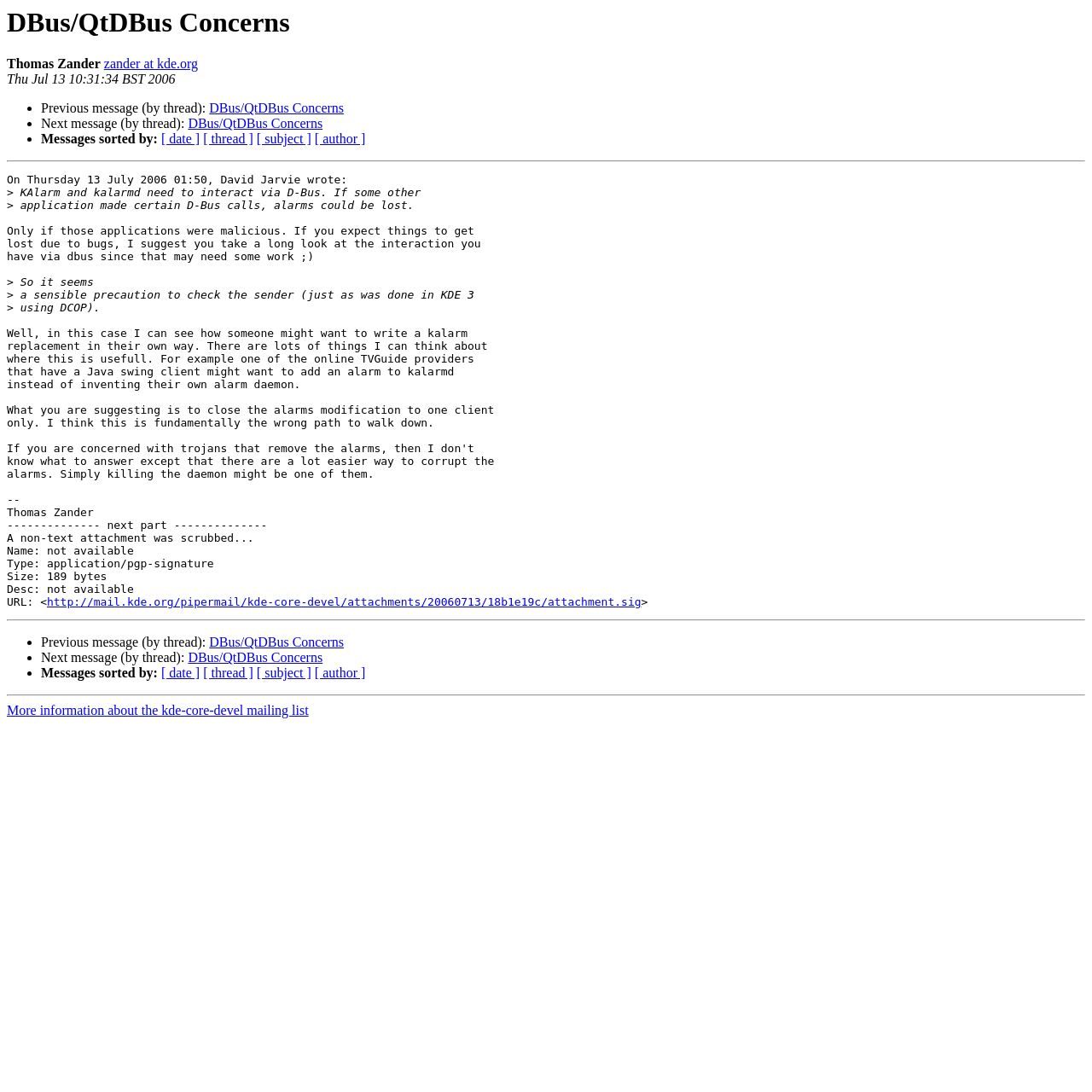Based on the visual content of the image, answer the question thoroughly: What is the purpose of the links '[ date ]', '[ thread ]', '[ subject ]', and '[ author ]'?

The links '[ date ]', '[ thread ]', '[ subject ]', and '[ author ]' are likely used to sort messages by different criteria, such as date, thread, subject, or author. This can be inferred from their placement and labeling.